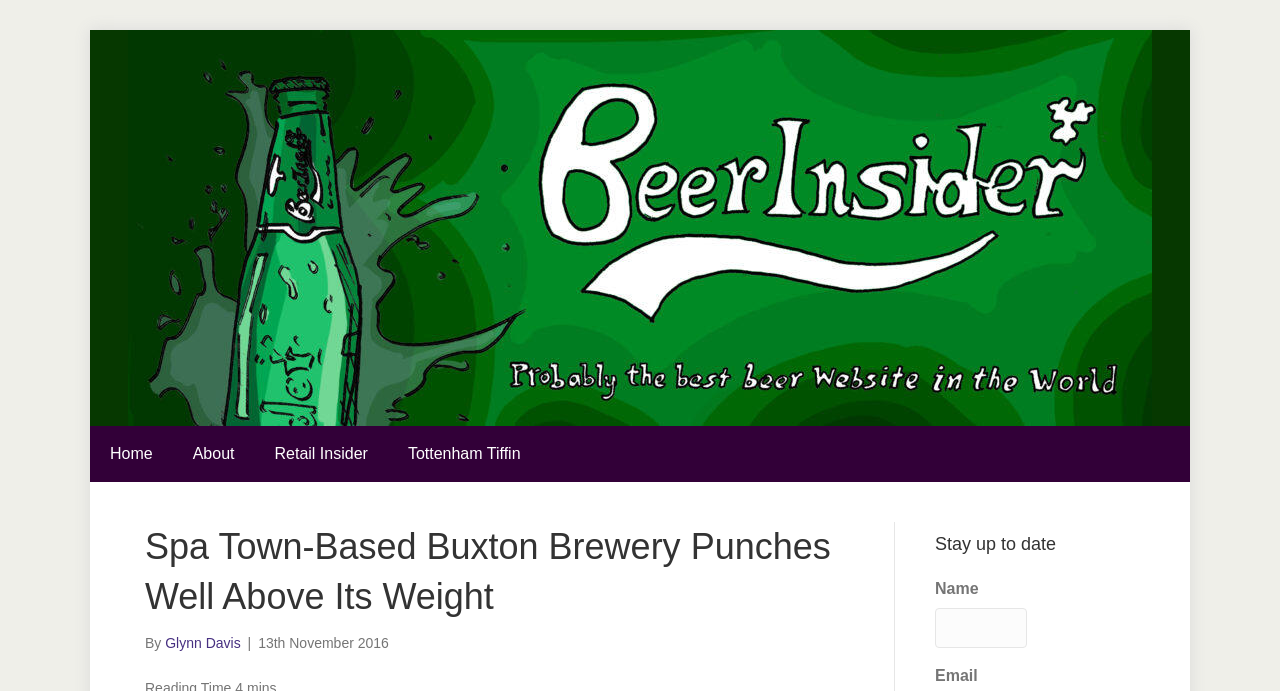Observe the image and answer the following question in detail: What is the date of the article?

I found the date of the article by looking at the text next to the author's name, which is '13th November 2016'.